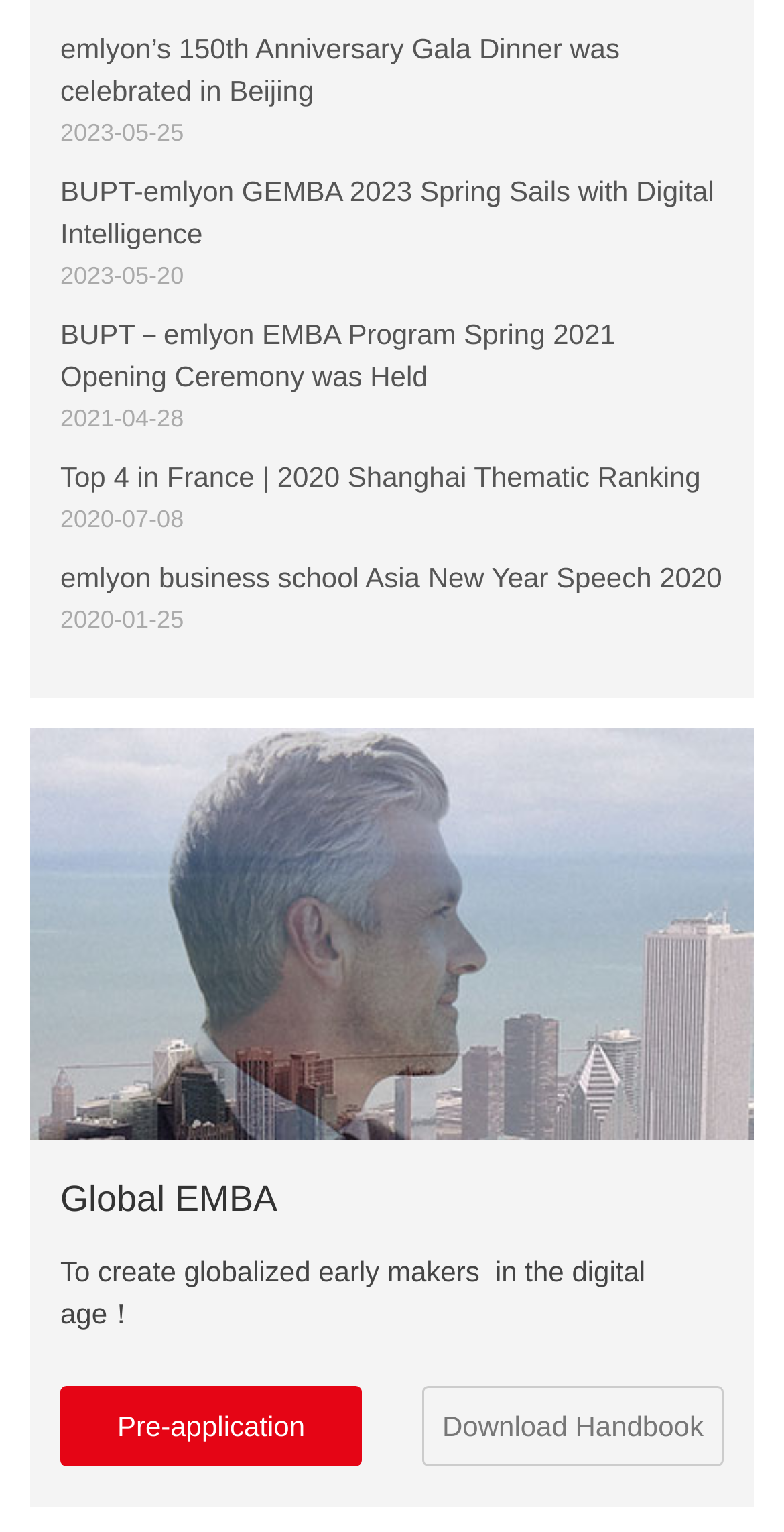Bounding box coordinates are specified in the format (top-left x, top-left y, bottom-right x, bottom-right y). All values are floating point numbers bounded between 0 and 1. Please provide the bounding box coordinate of the region this sentence describes: Download Handbook

[0.538, 0.905, 0.923, 0.958]